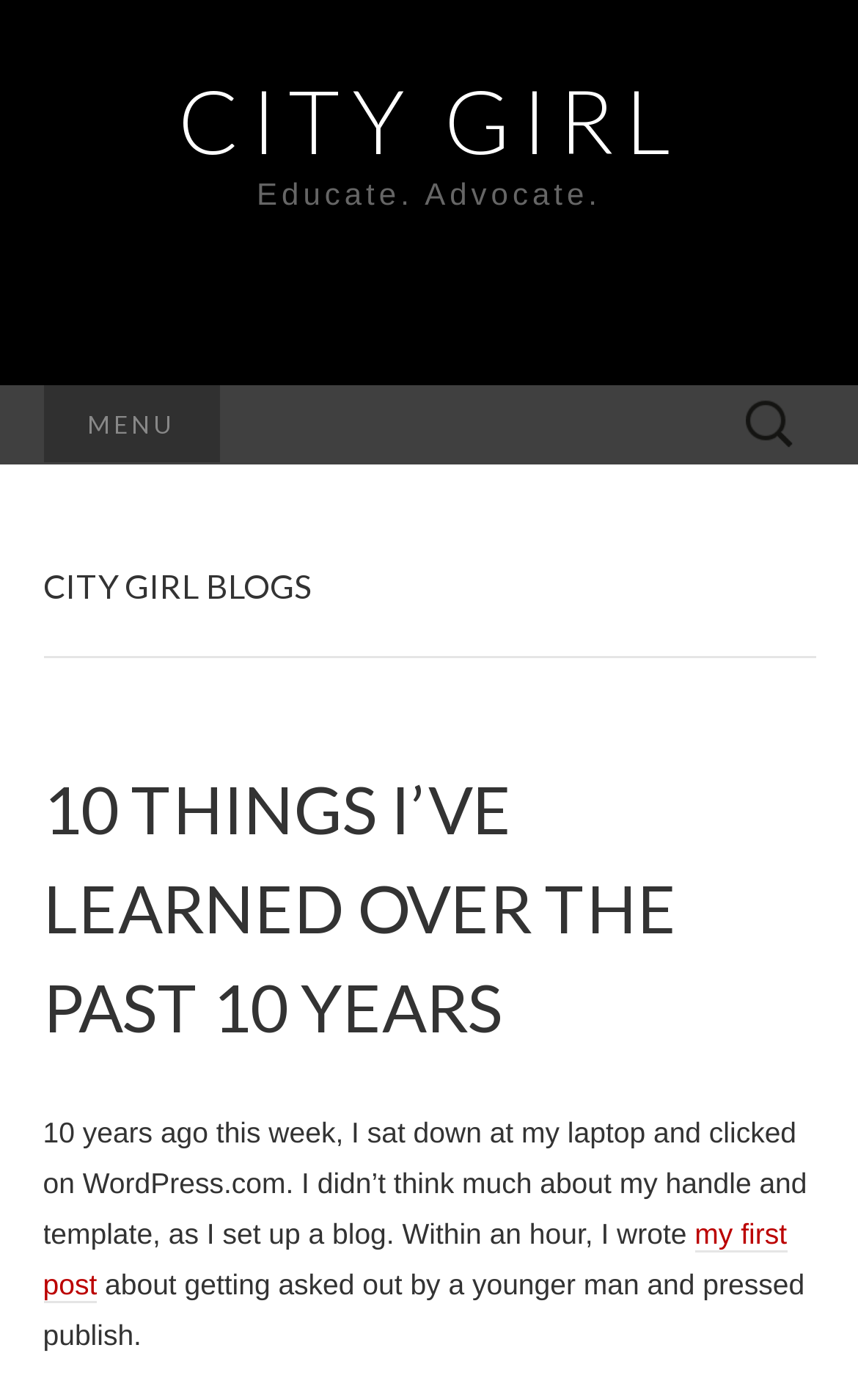Please provide a comprehensive response to the question below by analyzing the image: 
What is the topic of the latest article?

The topic of the latest article can be found by looking at the heading element that says '10 THINGS I’VE LEARNED OVER THE PAST 10 YEARS'. This heading is located below the search bar and above the article content.